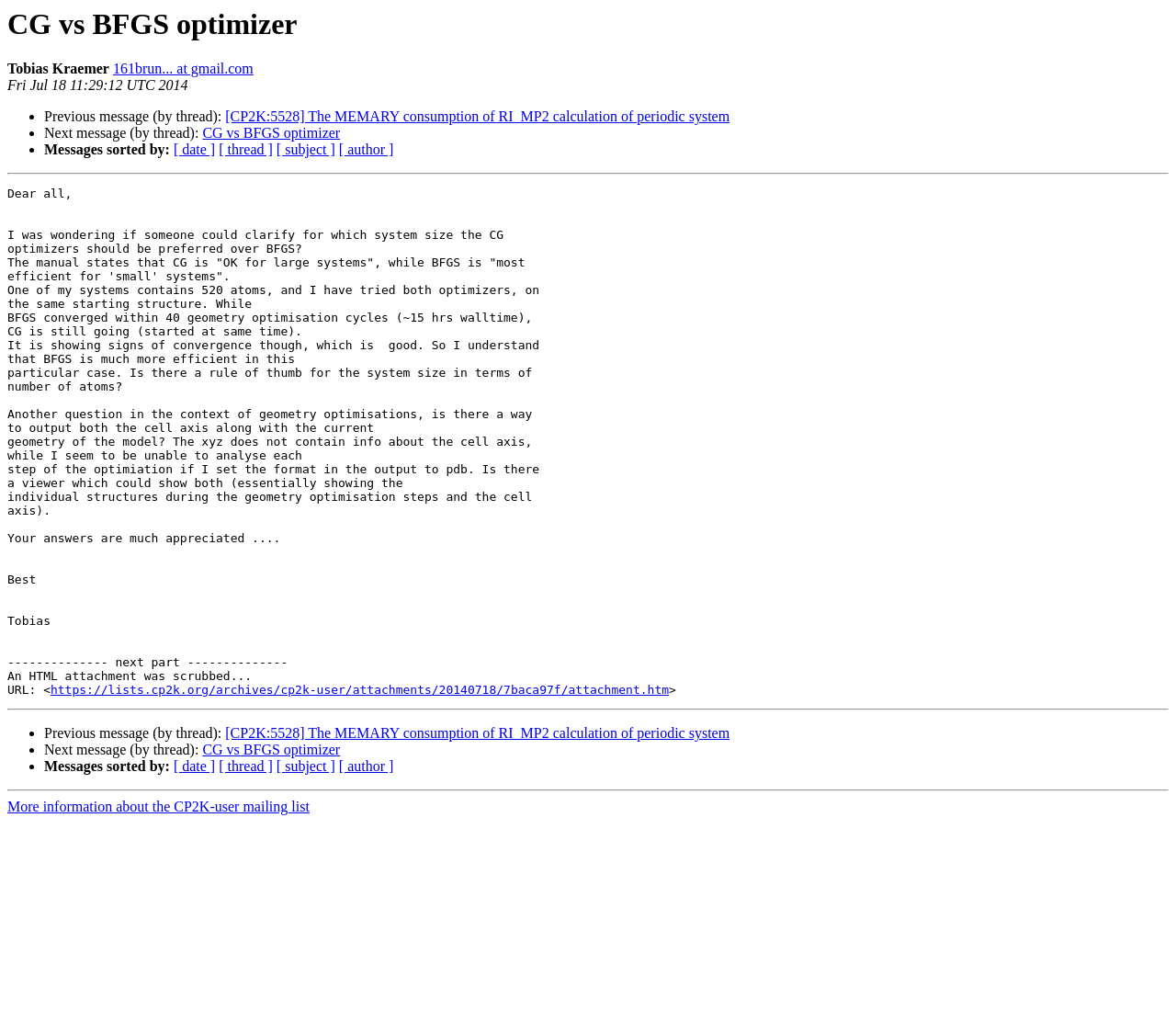Use one word or a short phrase to answer the question provided: 
Who is the author of the message?

Tobias Kraemer